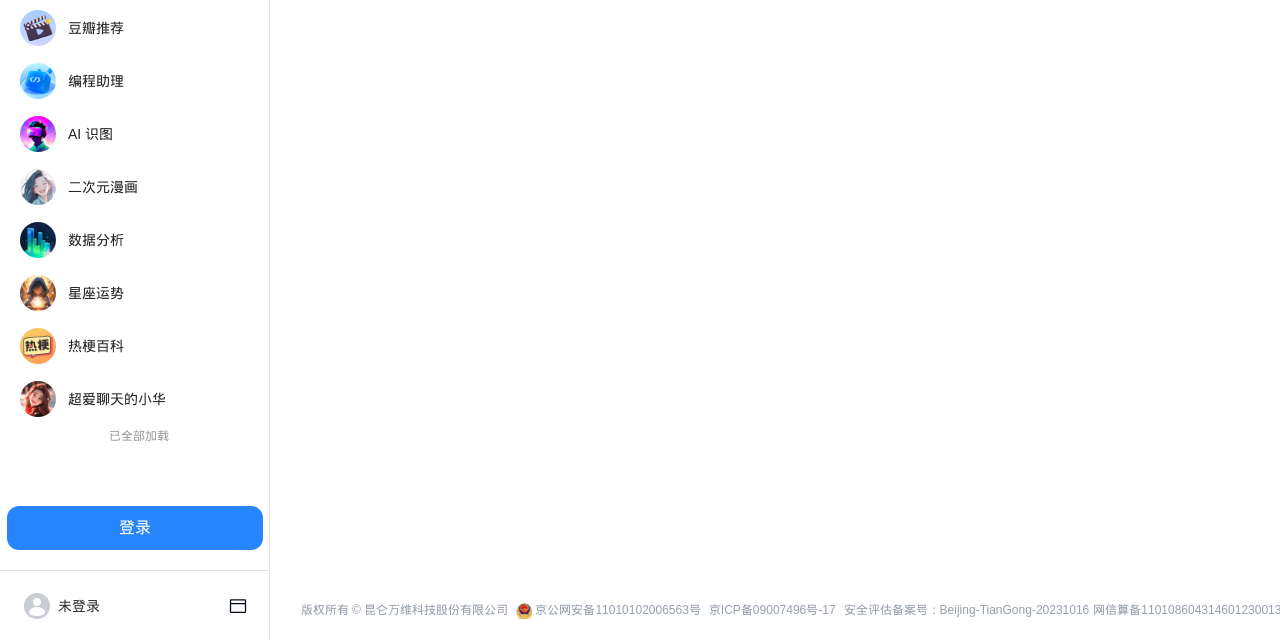Identify and provide the bounding box for the element described by: "京ICP备09007496号-17".

[0.551, 0.938, 0.656, 0.969]